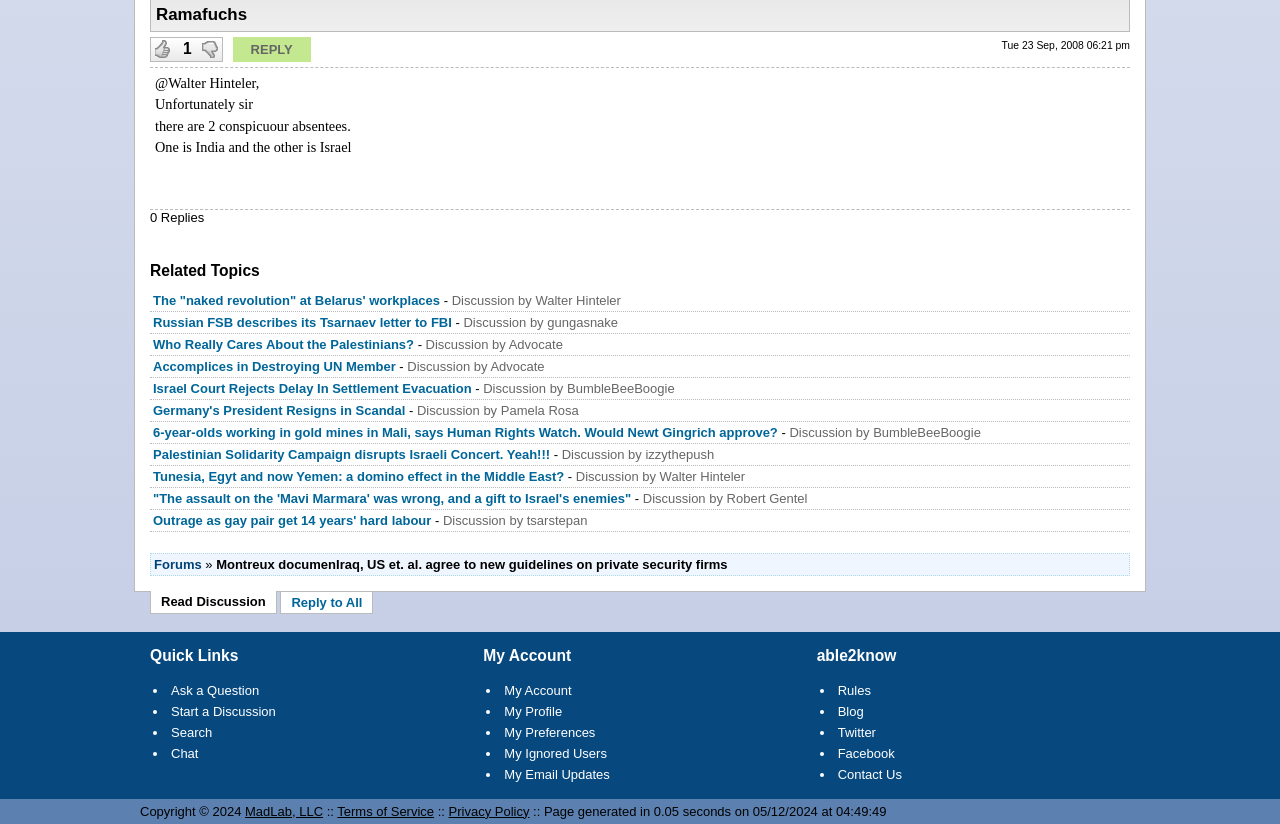Could you find the bounding box coordinates of the clickable area to complete this instruction: "Search for something"?

[0.134, 0.879, 0.166, 0.897]